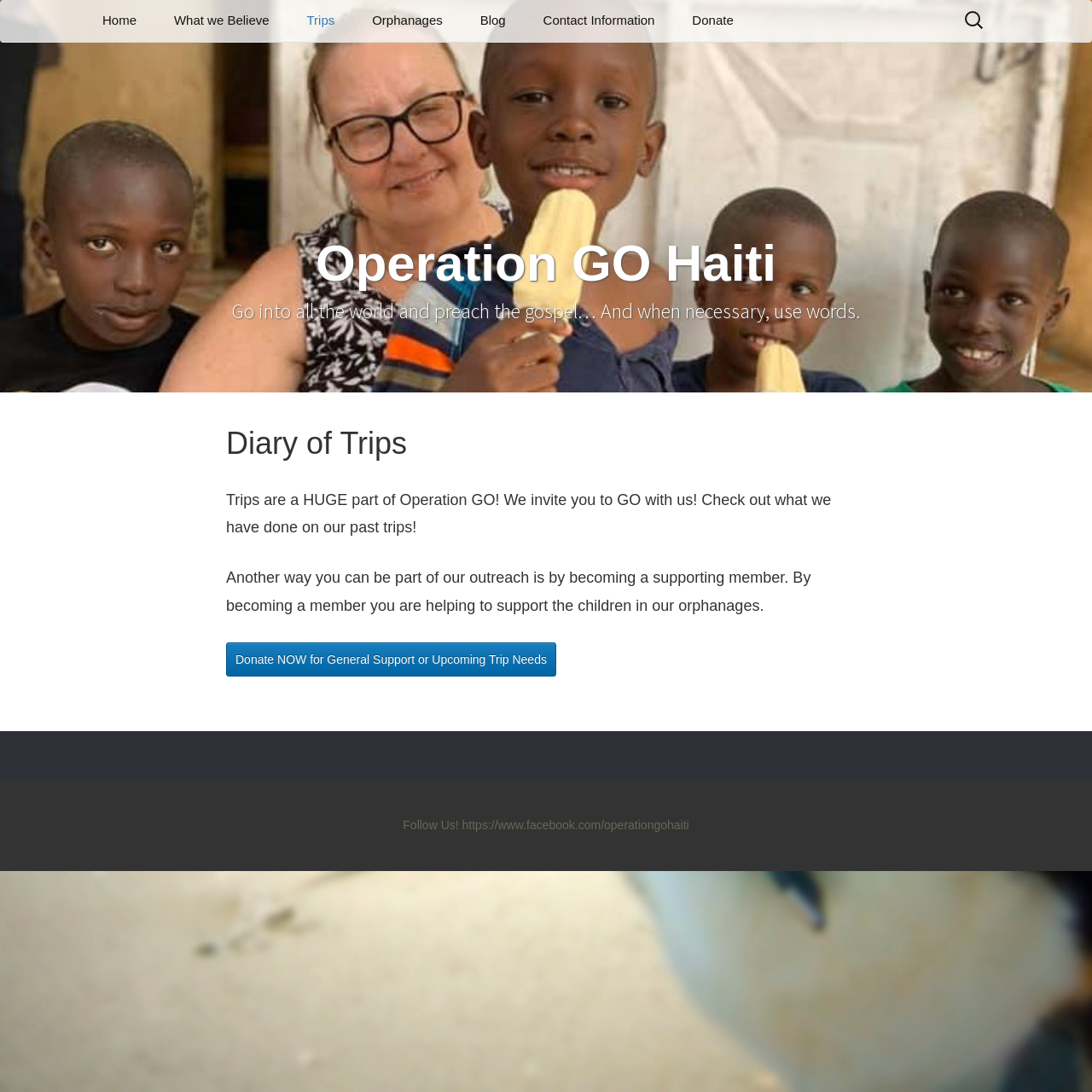Please extract the primary headline from the webpage.

Operation GO Haiti